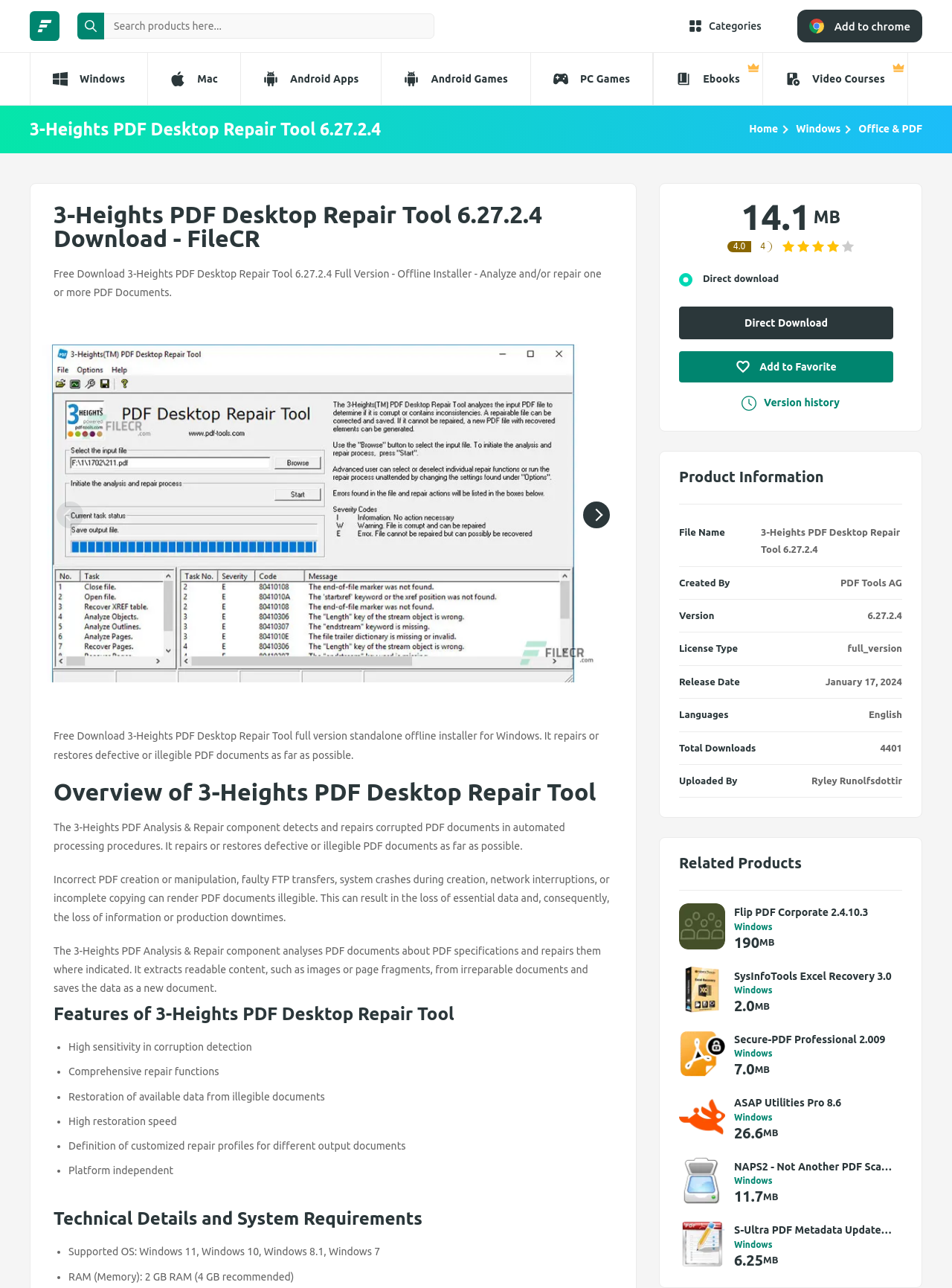Highlight the bounding box coordinates of the region I should click on to meet the following instruction: "Search products here".

[0.081, 0.01, 0.456, 0.03]